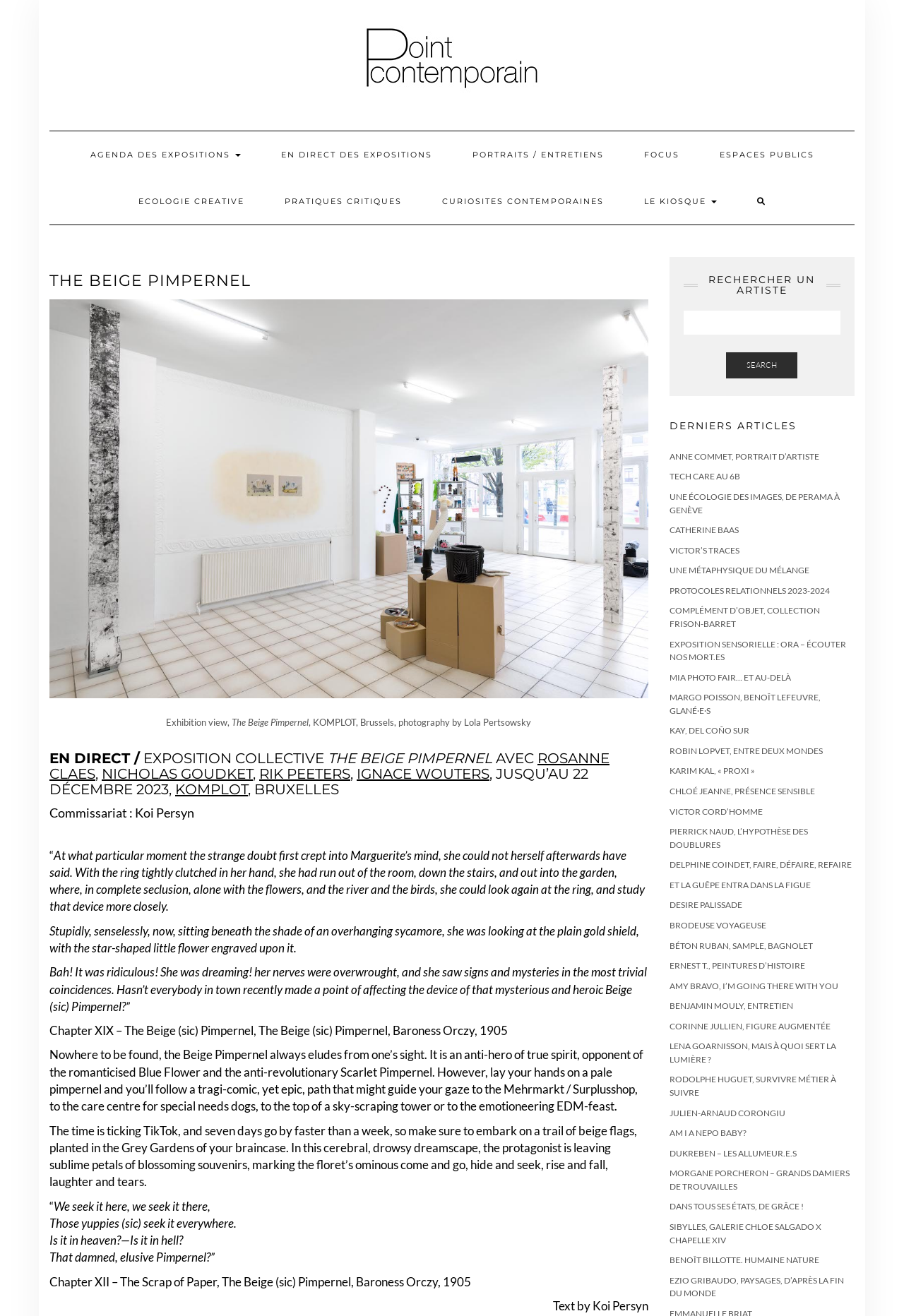Determine the bounding box coordinates for the area that needs to be clicked to fulfill this task: "Click on the link 'KOMPLOT'". The coordinates must be given as four float numbers between 0 and 1, i.e., [left, top, right, bottom].

[0.194, 0.593, 0.274, 0.606]